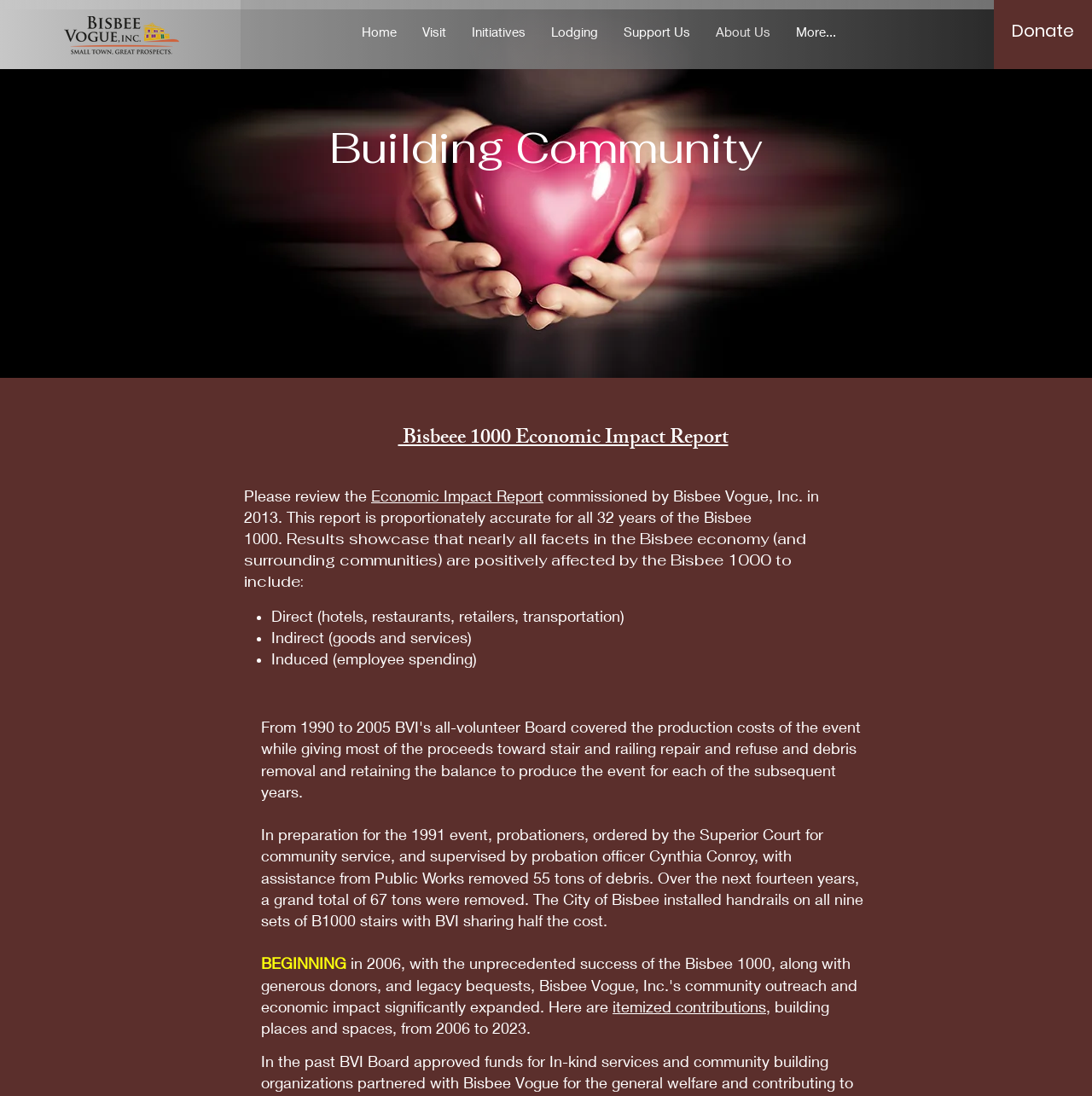Provide your answer in a single word or phrase: 
What is the total amount of debris removed?

67 tons